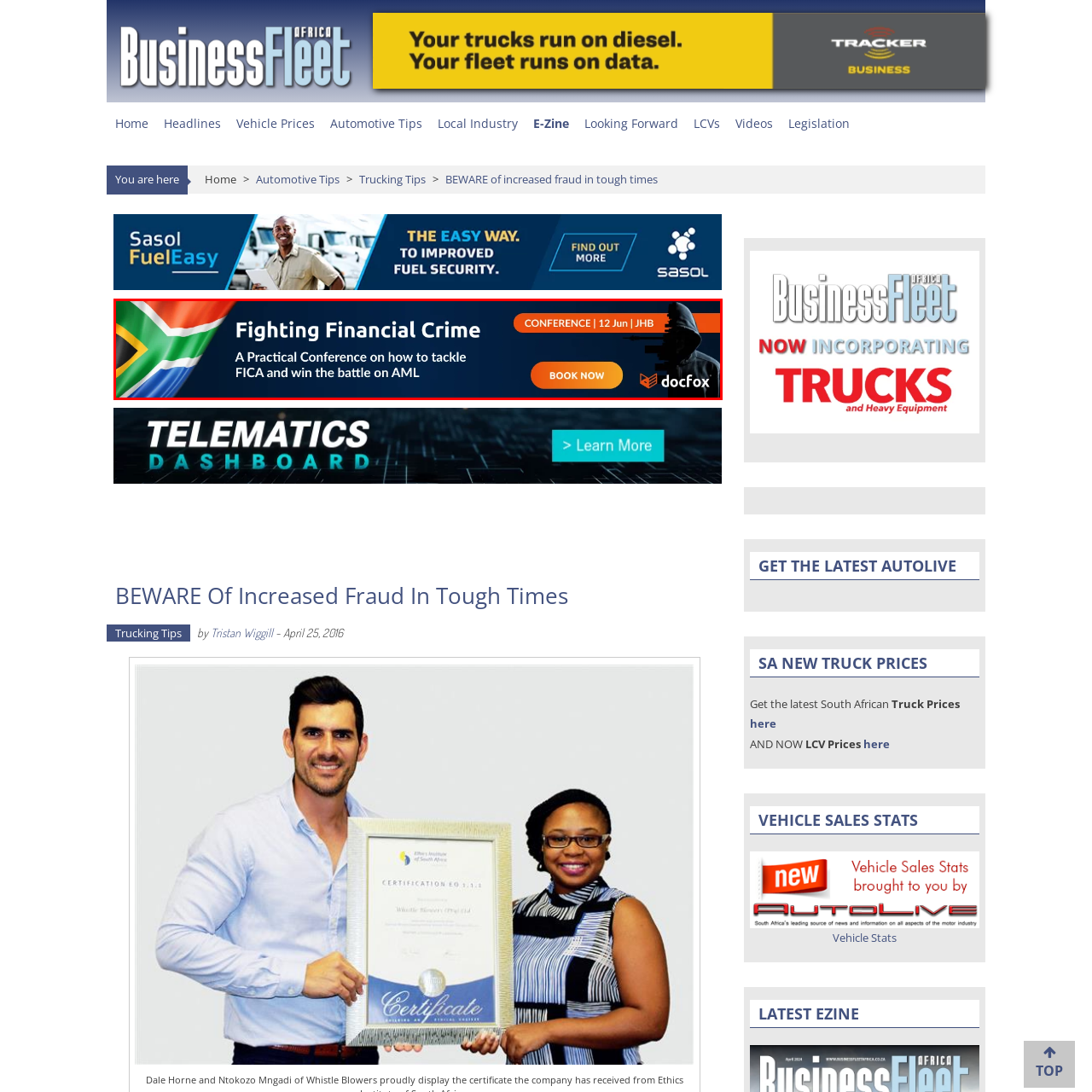Where is the conference taking place?
Focus on the image section enclosed by the red bounding box and answer the question thoroughly.

The location of the conference is mentioned in the banner as 'Johannesburg (JHB)', indicating that the event will be held in Johannesburg.